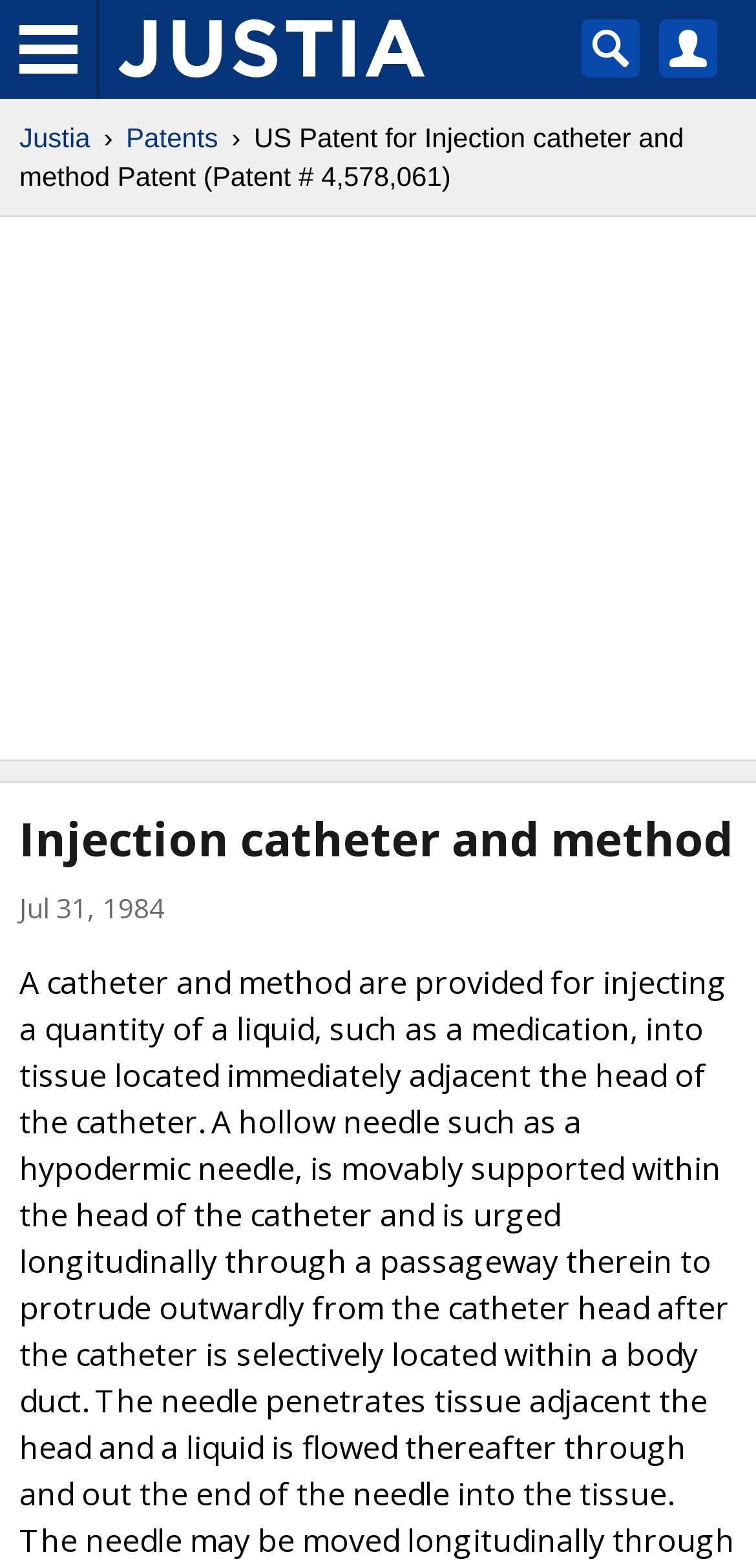What is the type of document presented on this webpage?
Answer the question with a thorough and detailed explanation.

The type of document presented on this webpage can be inferred from the static text element 'US Patent for Injection catheter and method Patent (Patent # 4,578,061)' which indicates that the document is a patent.